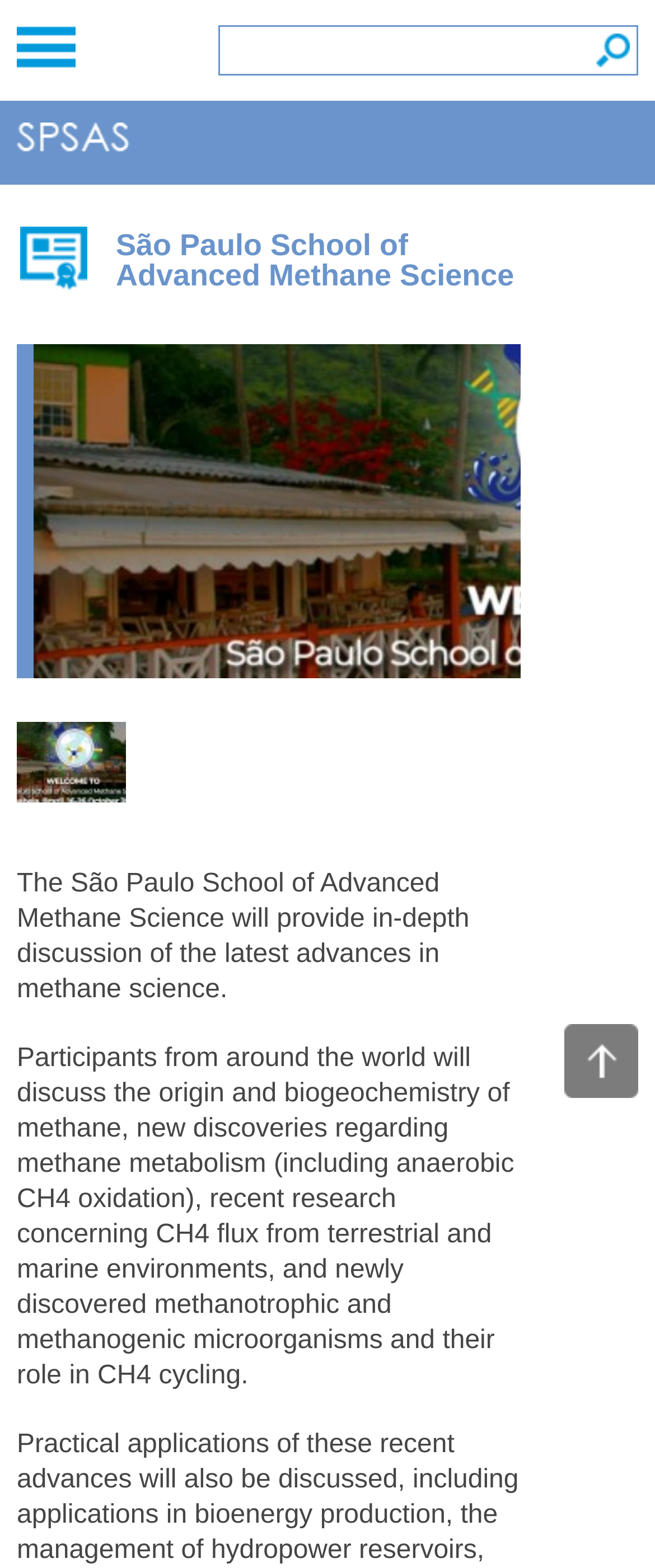What is the name of the school?
Based on the visual details in the image, please answer the question thoroughly.

The name of the school can be found in the heading element with the text 'São Paulo School of Advanced Methane Science' which is located at the top of the webpage.